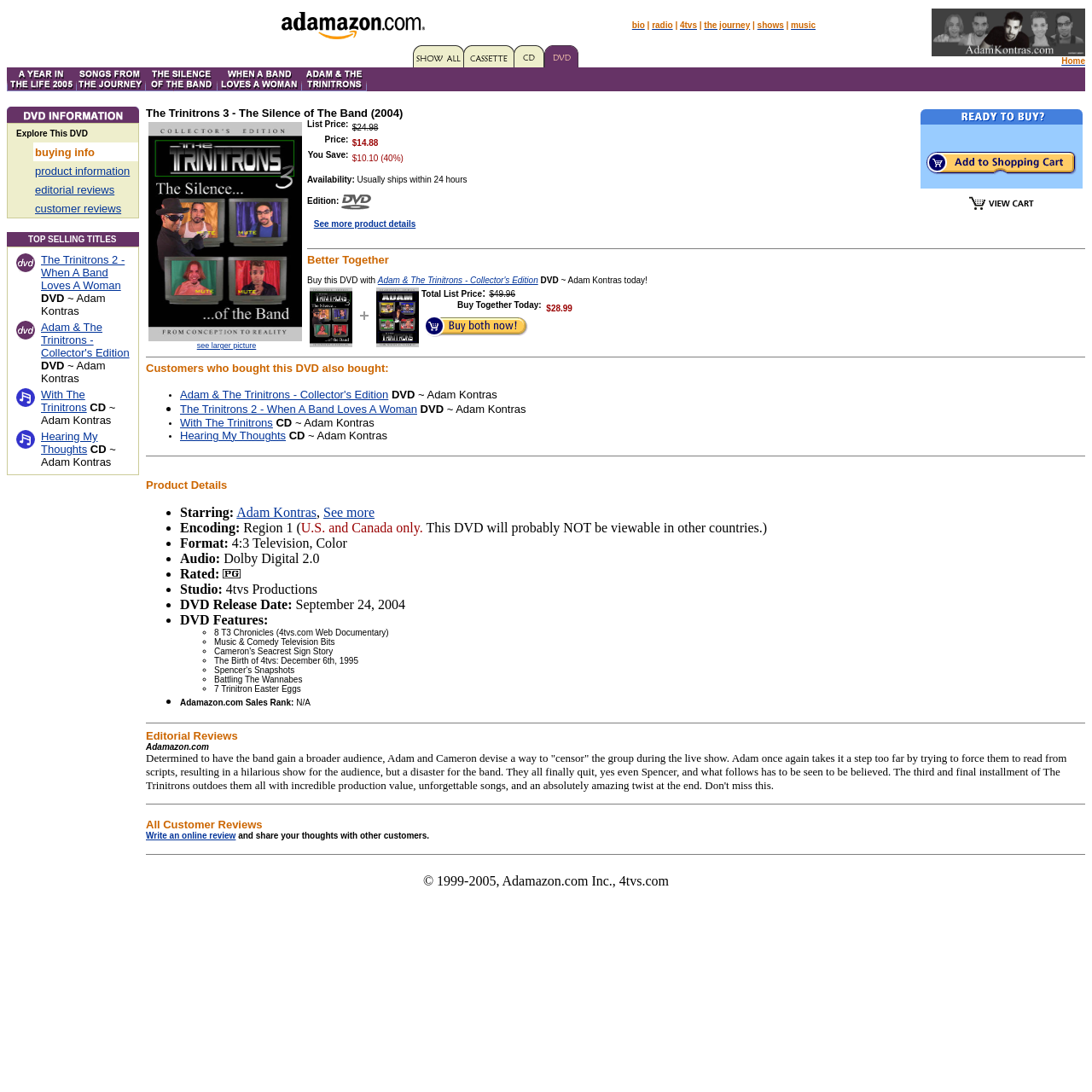Respond to the following query with just one word or a short phrase: 
What is the text on the top-right corner of the webpage?

Home